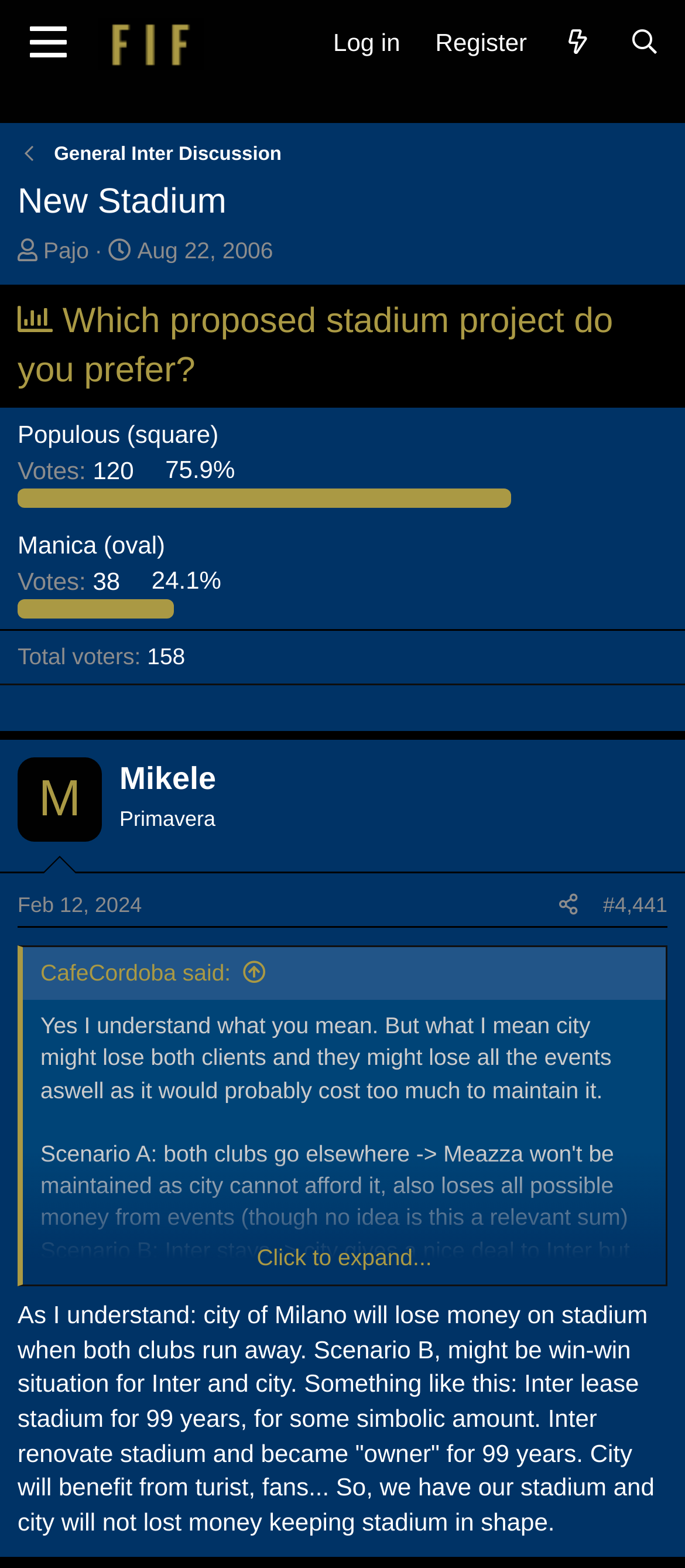Please specify the bounding box coordinates of the clickable region to carry out the following instruction: "Click the 'Search' link". The coordinates should be four float numbers between 0 and 1, in the format [left, top, right, bottom].

[0.892, 0.008, 0.99, 0.048]